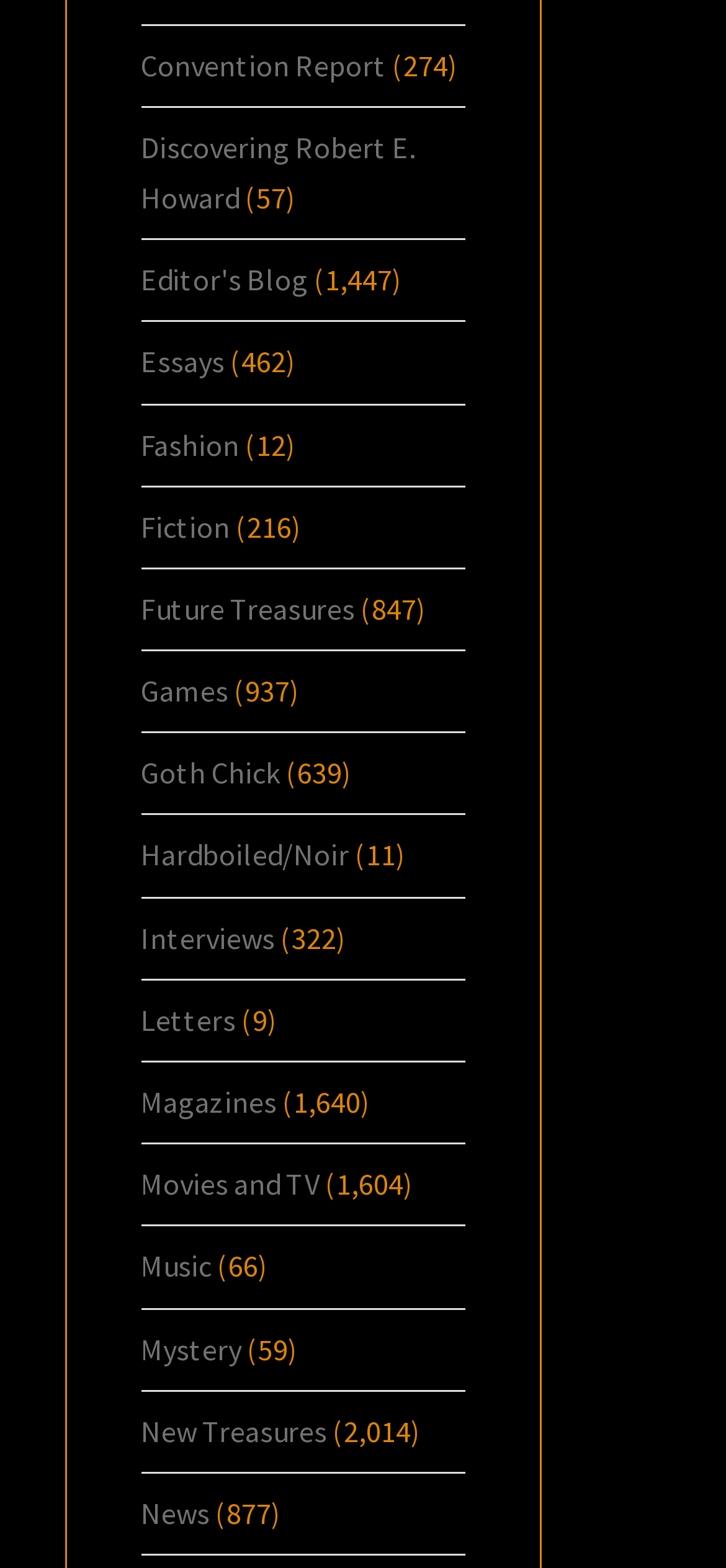Please find the bounding box coordinates of the element that you should click to achieve the following instruction: "Visit the Fashion page". The coordinates should be presented as four float numbers between 0 and 1: [left, top, right, bottom].

[0.194, 0.271, 0.329, 0.295]